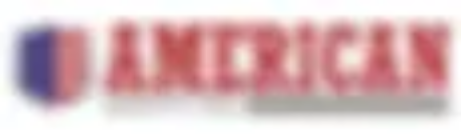Using the information in the image, give a detailed answer to the following question: What shape is the emblem to the left of the text?

The emblem to the left of the text incorporates a shield-like design, which suggests that the shape of the emblem is shield-like.